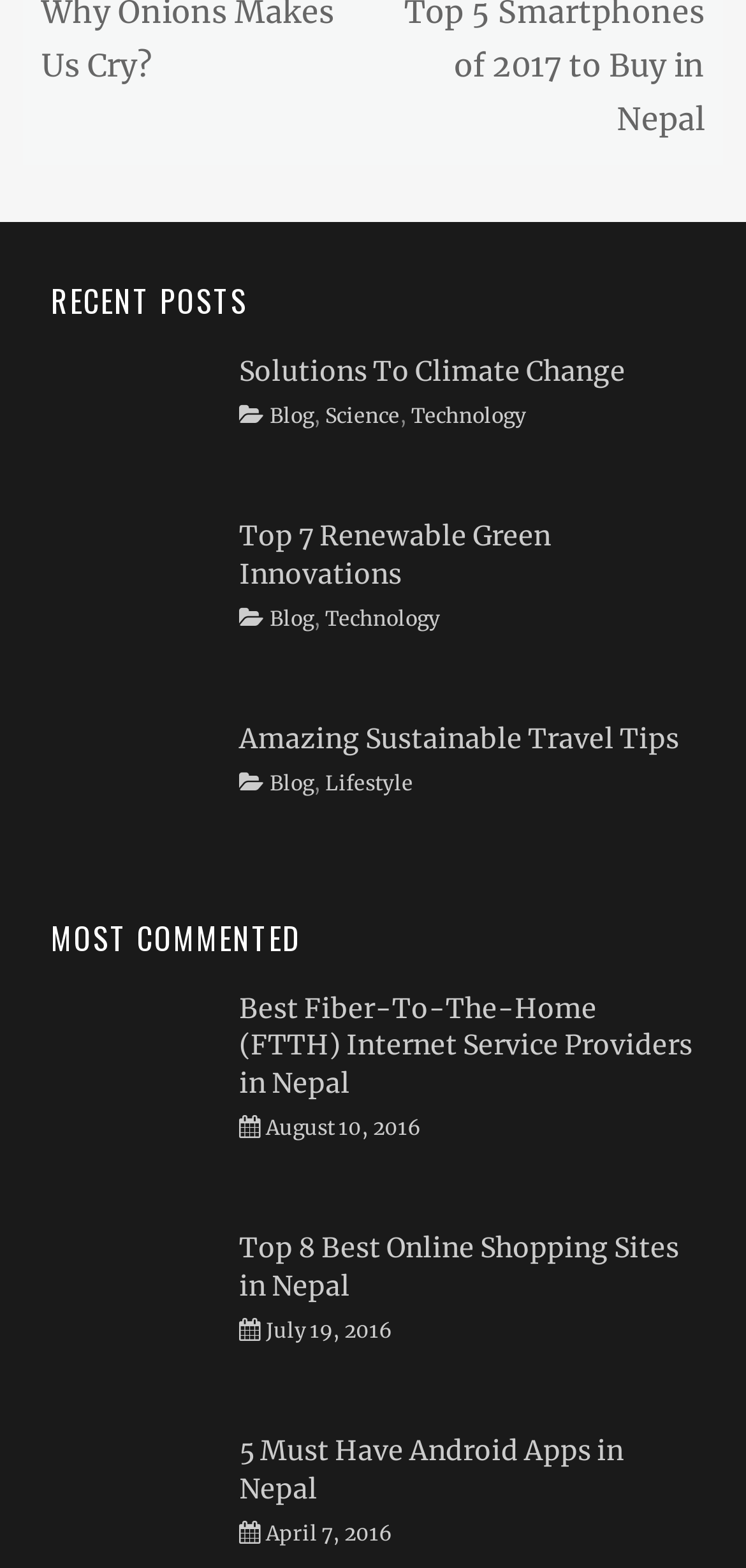Provide the bounding box coordinates for the area that should be clicked to complete the instruction: "Check the article about Best Fiber-To-The-Home (FTTH) Internet Service Providers in Nepal".

[0.068, 0.647, 0.284, 0.669]